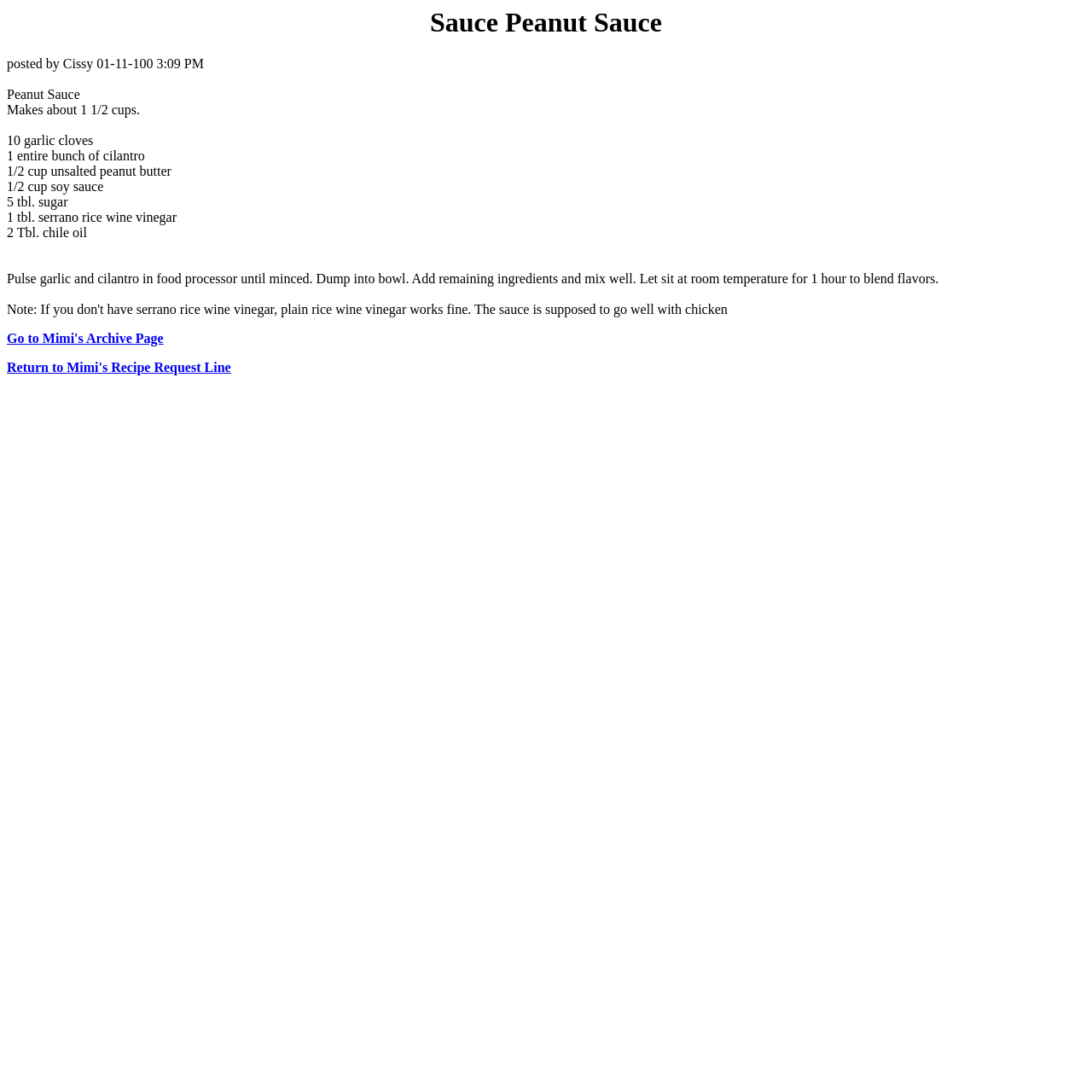Use a single word or phrase to answer this question: 
What is the purpose of letting the sauce sit for 1 hour?

to blend flavors